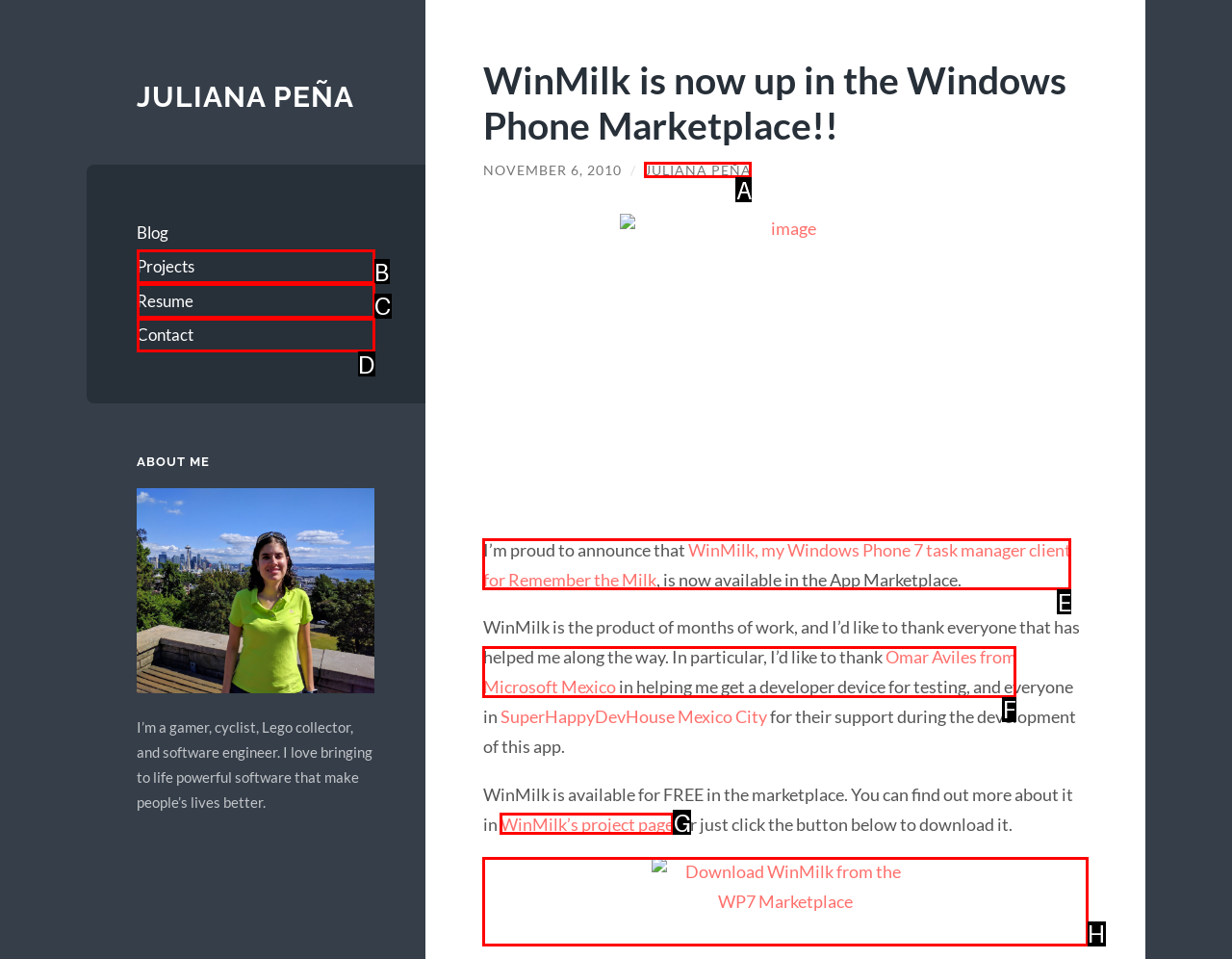Which UI element should you click on to achieve the following task: download WinMilk from the WP7 Marketplace? Provide the letter of the correct option.

H